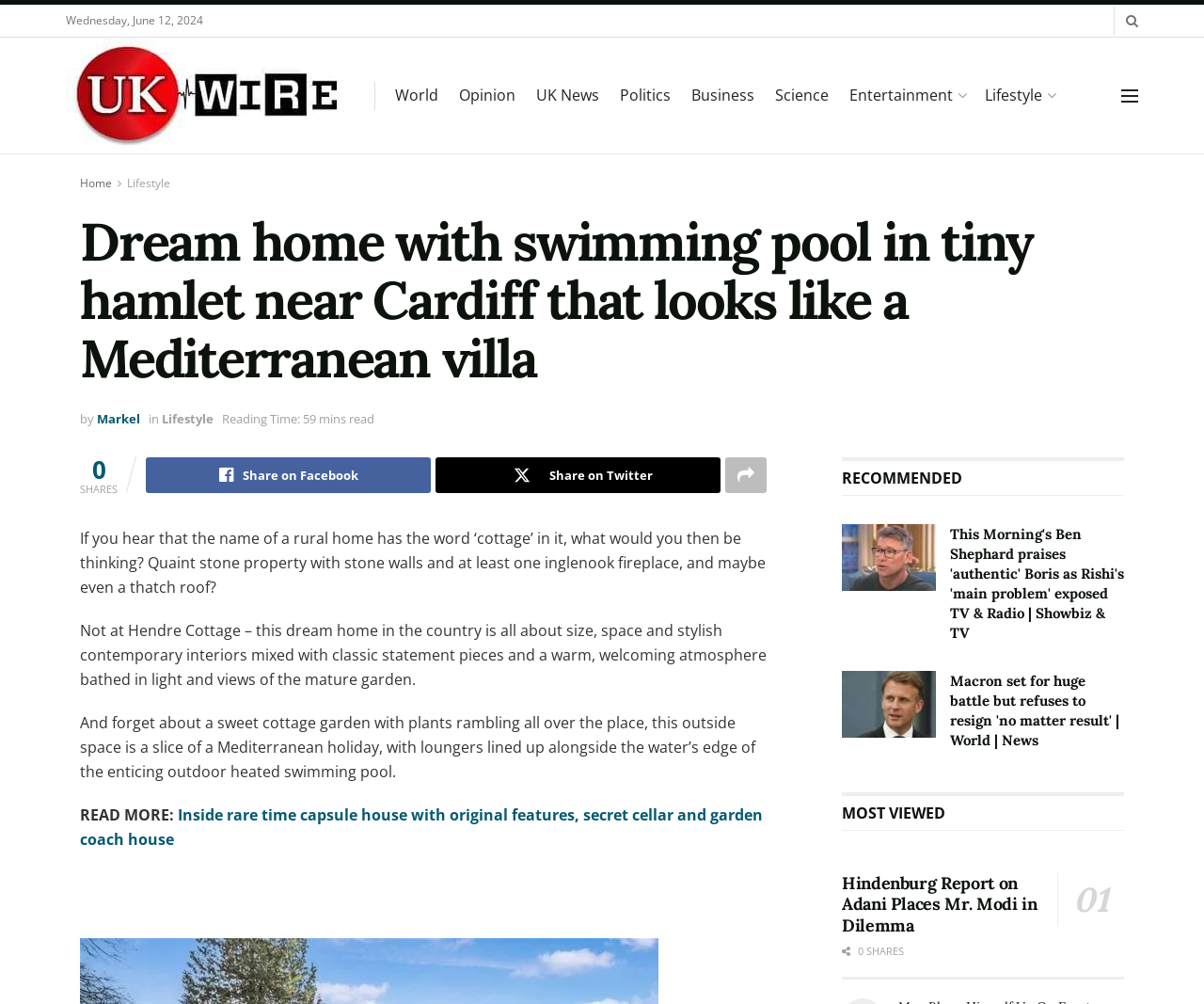Locate the bounding box coordinates of the element to click to perform the following action: 'Click on the 'World' link'. The coordinates should be given as four float values between 0 and 1, in the form of [left, top, right, bottom].

[0.328, 0.078, 0.364, 0.11]